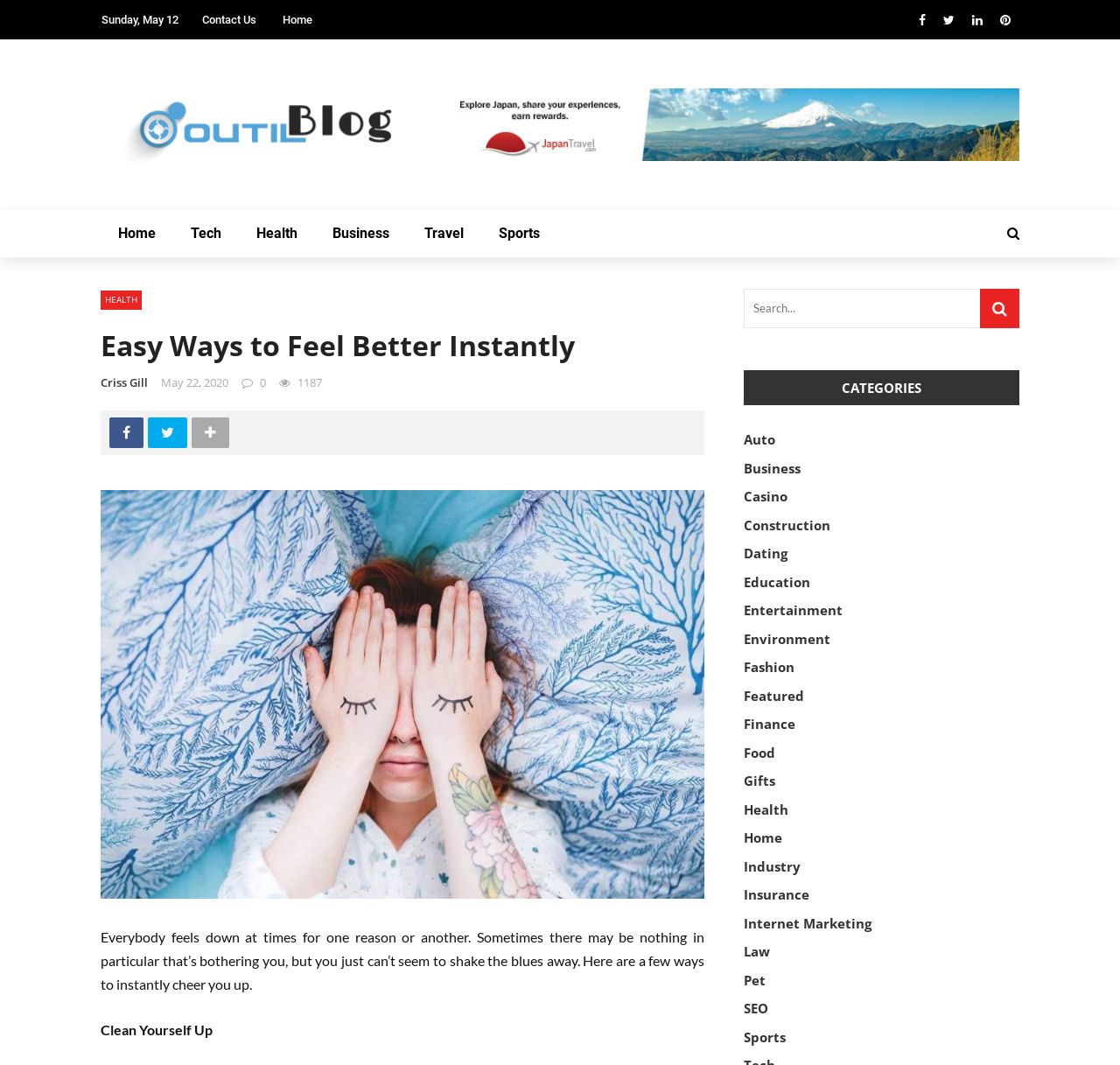Identify the bounding box coordinates for the element that needs to be clicked to fulfill this instruction: "Read the article about feeling better instantly". Provide the coordinates in the format of four float numbers between 0 and 1: [left, top, right, bottom].

[0.09, 0.307, 0.629, 0.341]